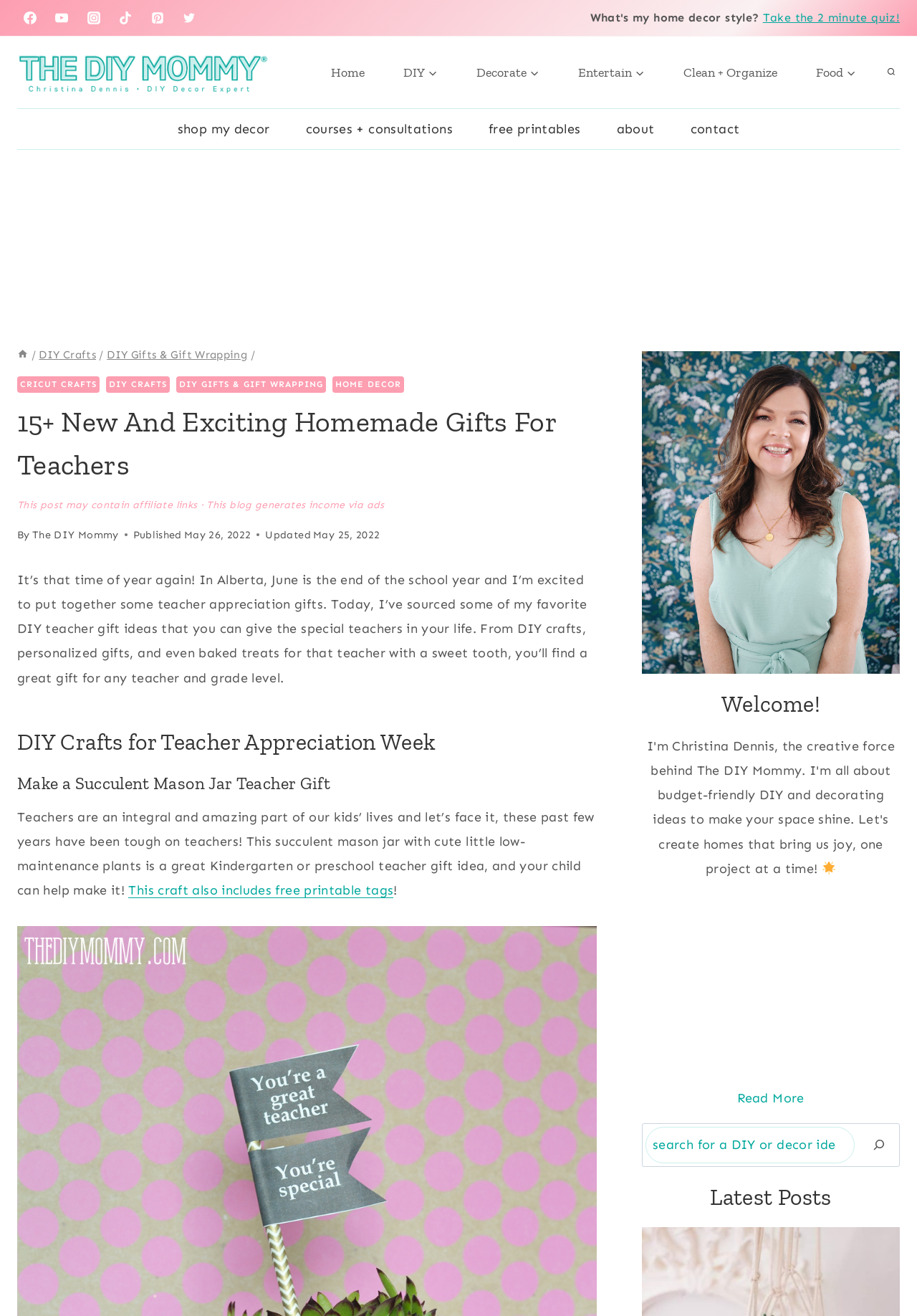Given the element description: "Instagram", predict the bounding box coordinates of this UI element. The coordinates must be four float numbers between 0 and 1, given as [left, top, right, bottom].

[0.088, 0.004, 0.116, 0.023]